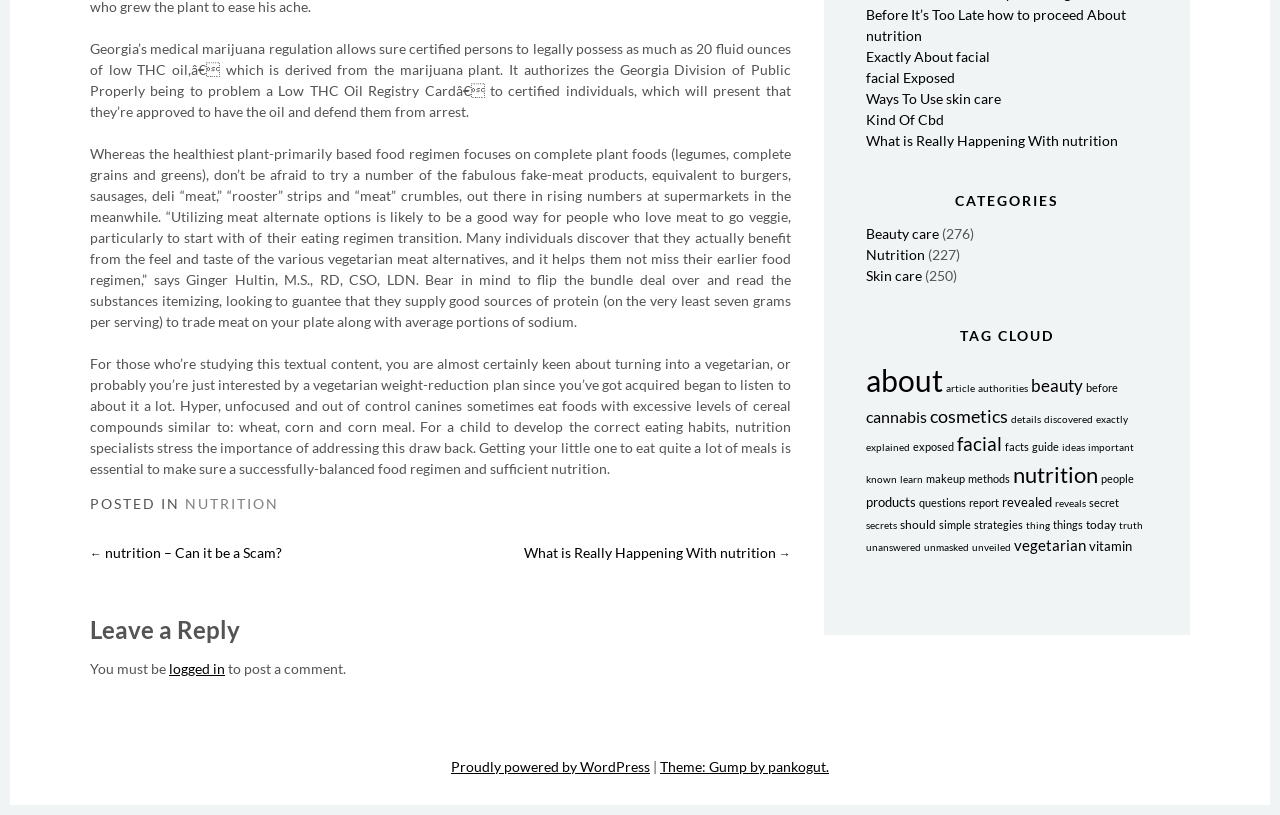Please provide the bounding box coordinates in the format (top-left x, top-left y, bottom-right x, bottom-right y). Remember, all values are floating point numbers between 0 and 1. What is the bounding box coordinate of the region described as: Exactly About facial

[0.676, 0.059, 0.773, 0.08]